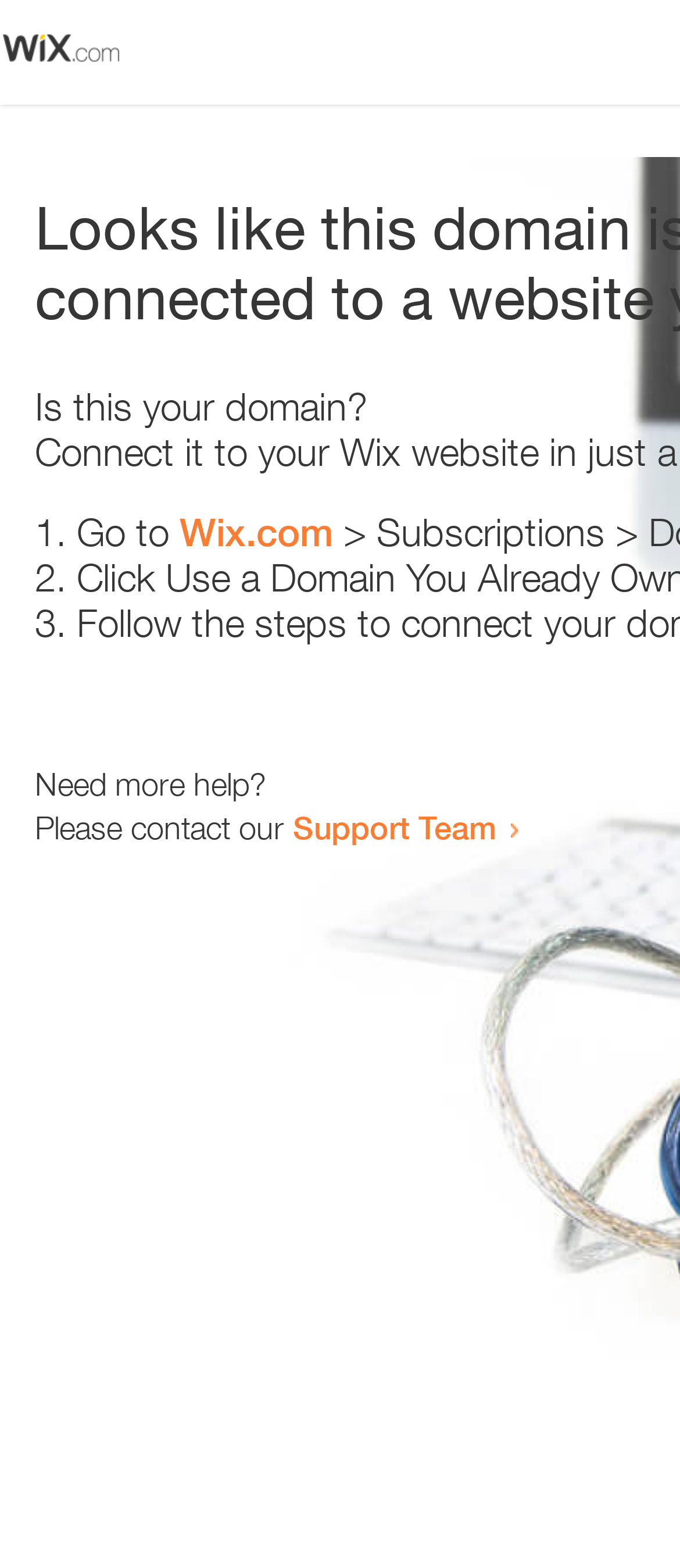Please identify the webpage's heading and generate its text content.

Looks like this domain isn't
connected to a website yet